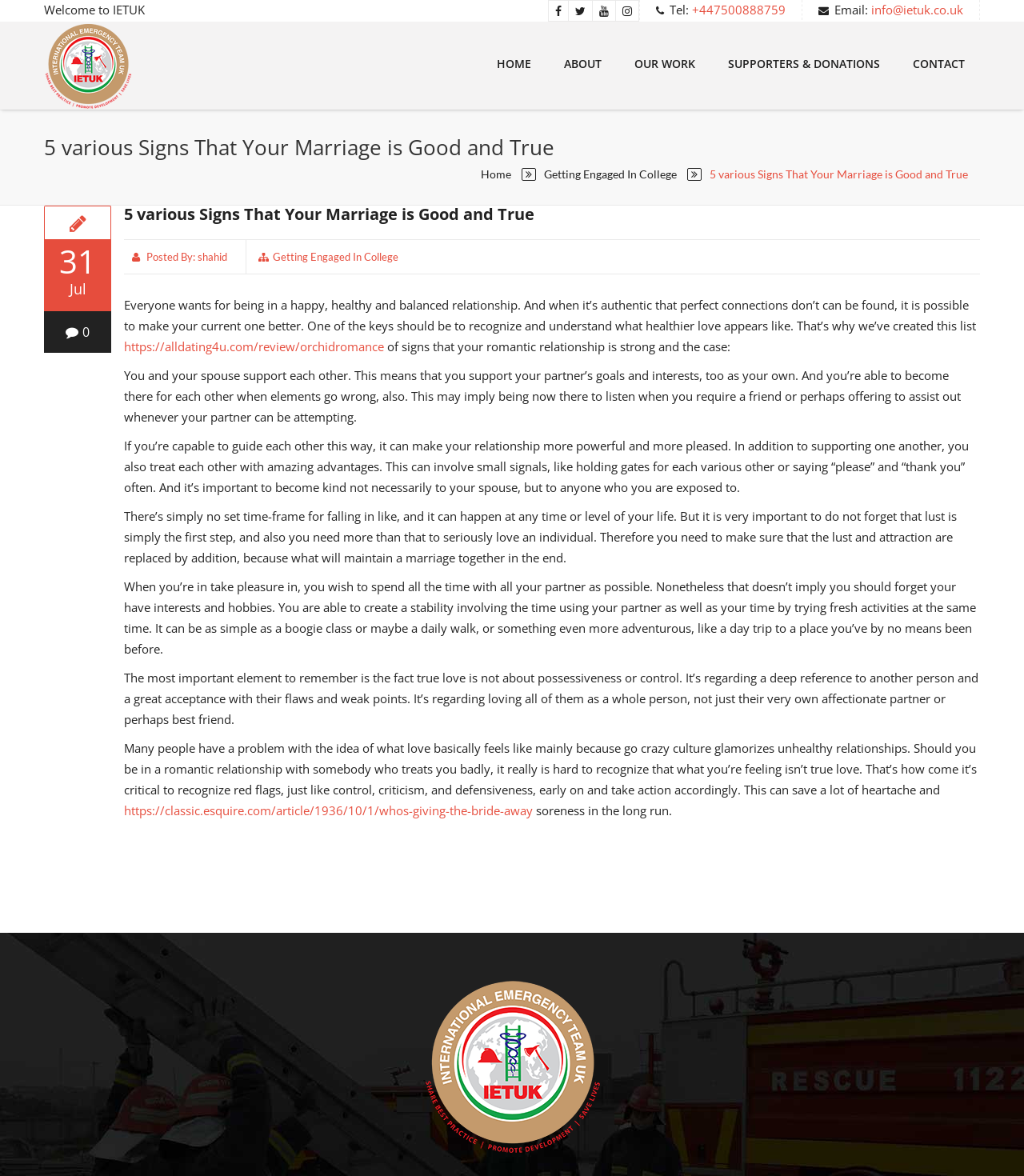Specify the bounding box coordinates for the region that must be clicked to perform the given instruction: "Click the '5 various Signs That Your Marriage is Good and True' link".

[0.121, 0.173, 0.522, 0.191]